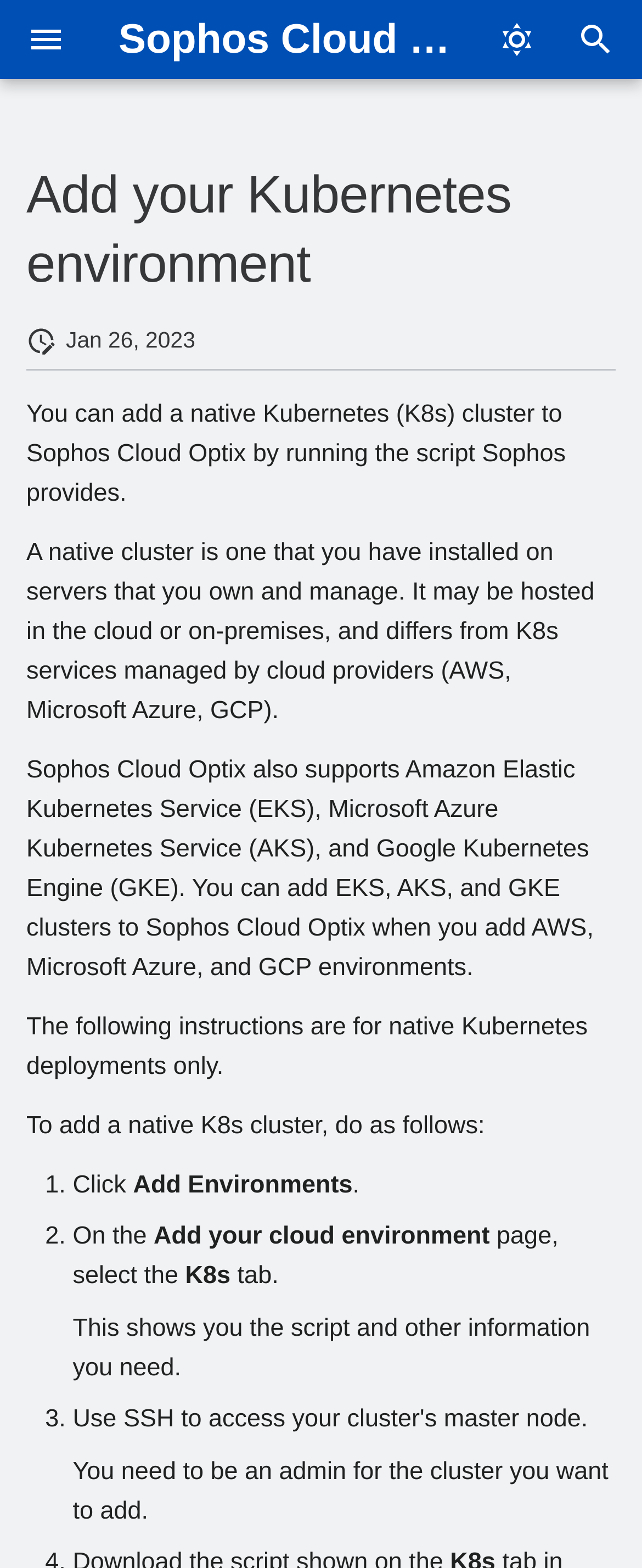Respond with a single word or phrase for the following question: 
What is the purpose of the script provided by Sophos?

To add a native Kubernetes cluster